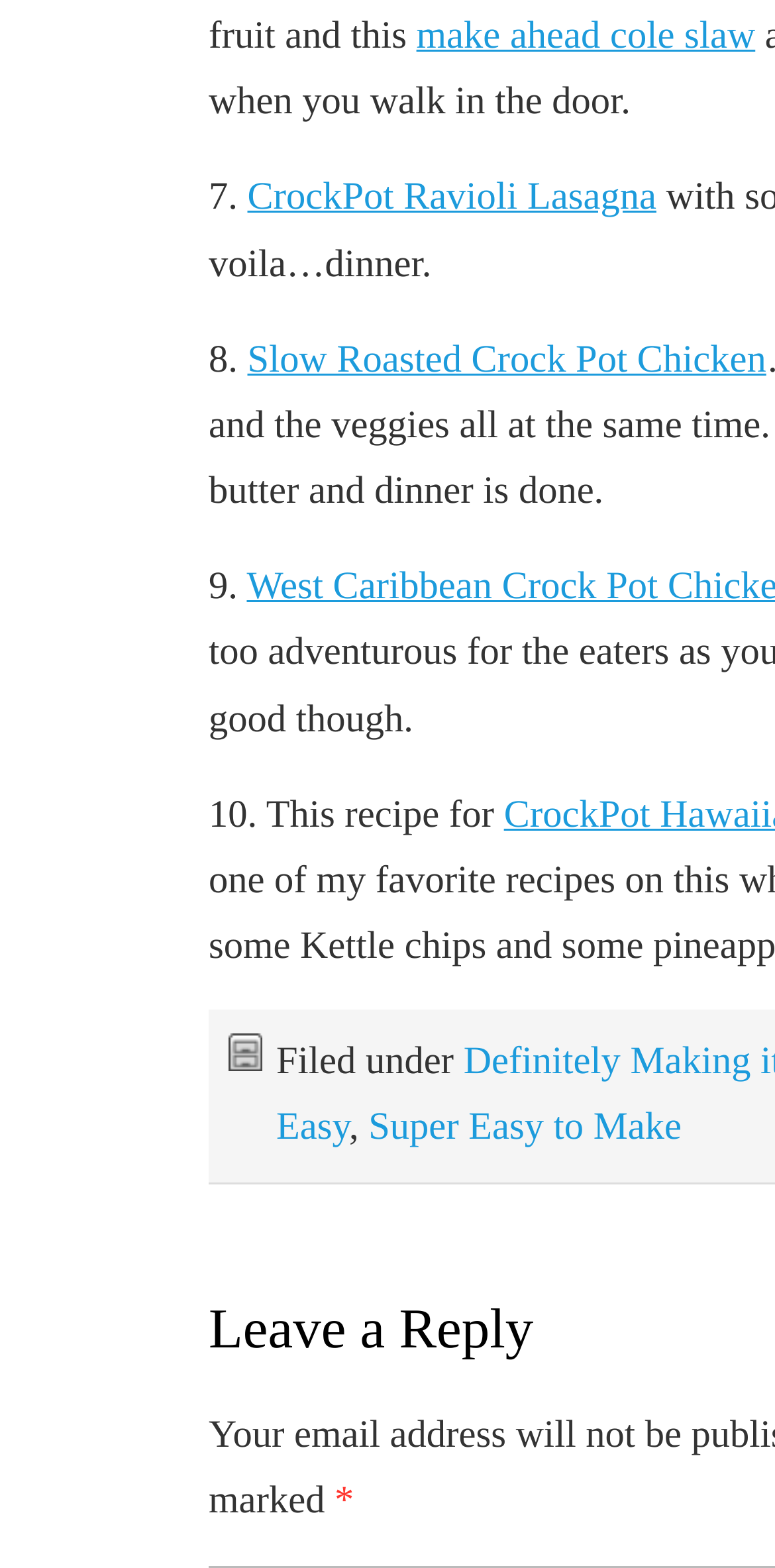Locate the bounding box coordinates for the element described below: "CrockPot Ravioli Lasagna". The coordinates must be four float values between 0 and 1, formatted as [left, top, right, bottom].

[0.319, 0.113, 0.847, 0.14]